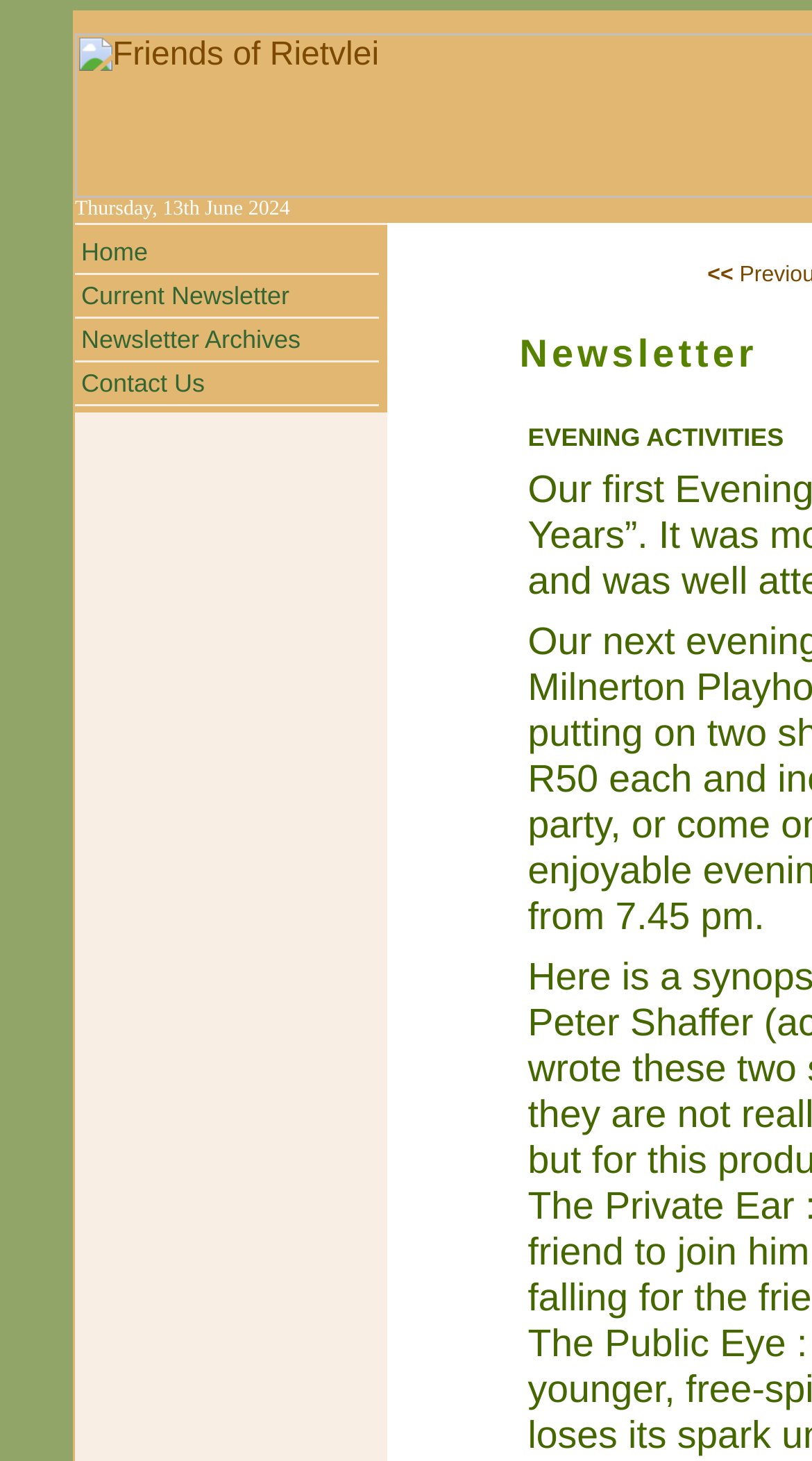How many links are in the top menu?
Look at the image and provide a short answer using one word or a phrase.

4